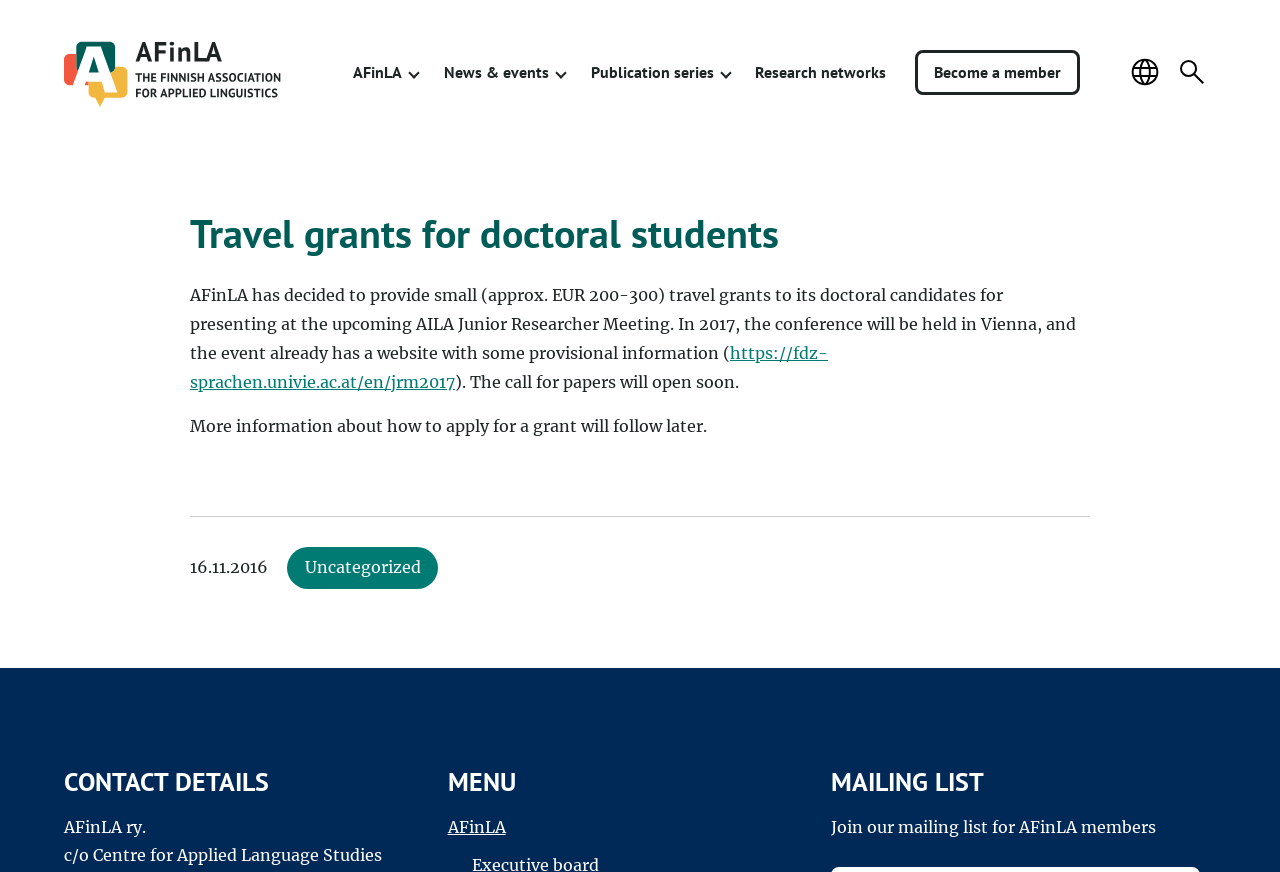Provide a thorough summary of the webpage.

The webpage is about AFinLA, an organization that provides travel grants to doctoral candidates. At the top left corner, there is a logo of AFinLA, which is also a link to the organization's homepage. Next to the logo, there are several links to different sections of the website, including "News & events", "Publication series", "Research networks", "Become a member", and "Search for".

Below these links, there is a main section that takes up most of the page. It contains an article with a heading "Travel grants for doctoral students" at the top. The article announces that AFinLA will provide small travel grants to its doctoral candidates for presenting at the upcoming AILA Junior Researcher Meeting in Vienna. There is a link to the conference website within the article.

The article also mentions that the call for papers will open soon and that more information about how to apply for a grant will follow later. At the bottom of the article, there is a timestamp showing the date "16.11.2016".

On the right side of the page, there are three sections: "CONTACT DETAILS", "MENU", and "MAILING LIST". The "CONTACT DETAILS" section shows the address of AFinLA ry. The "MENU" section has a link to AFinLA's homepage, and the "MAILING LIST" section invites users to join the mailing list for AFinLA members.